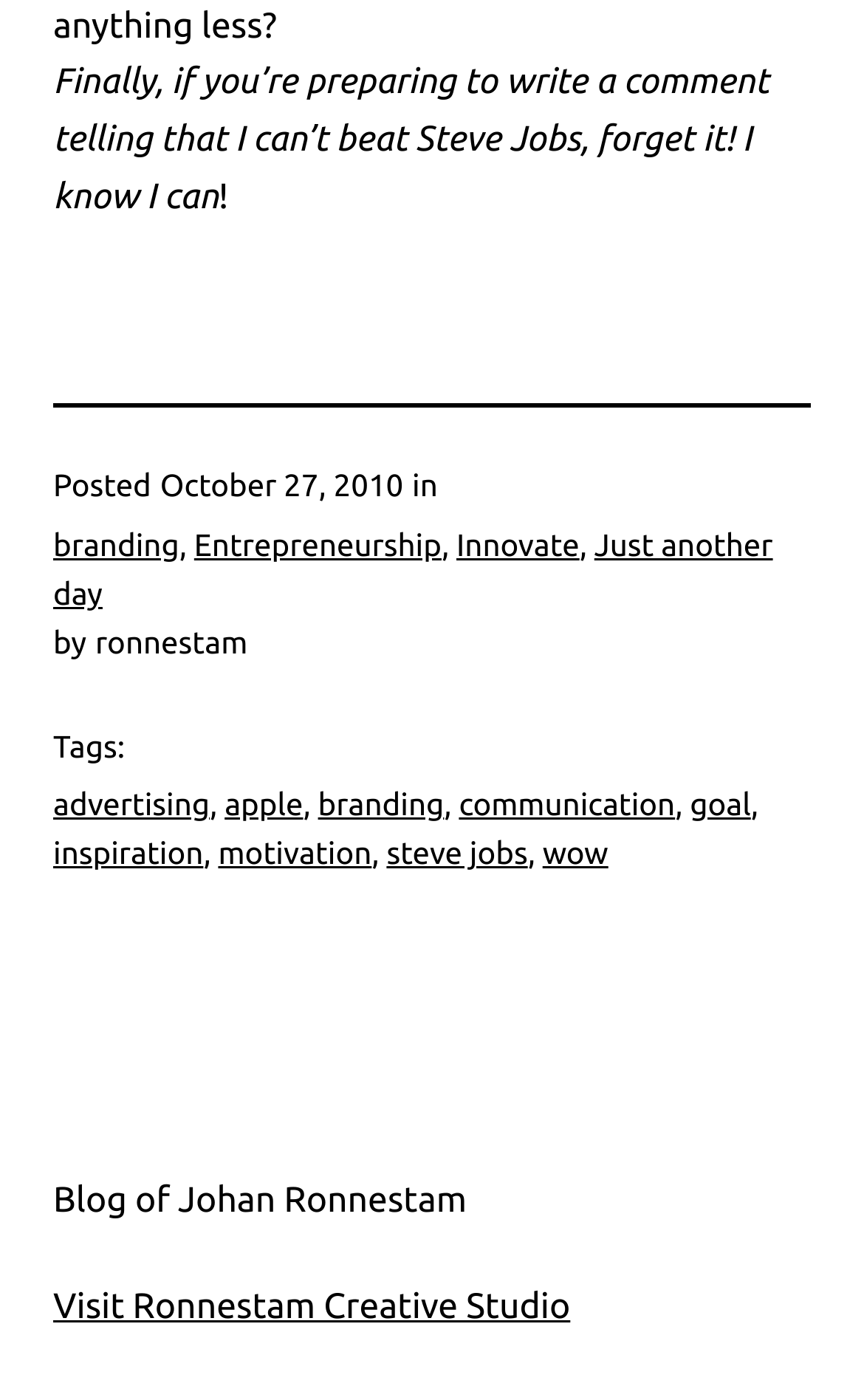Identify the bounding box coordinates for the element you need to click to achieve the following task: "Click on the 'Entrepreneurship' category". The coordinates must be four float values ranging from 0 to 1, formatted as [left, top, right, bottom].

[0.225, 0.376, 0.511, 0.401]